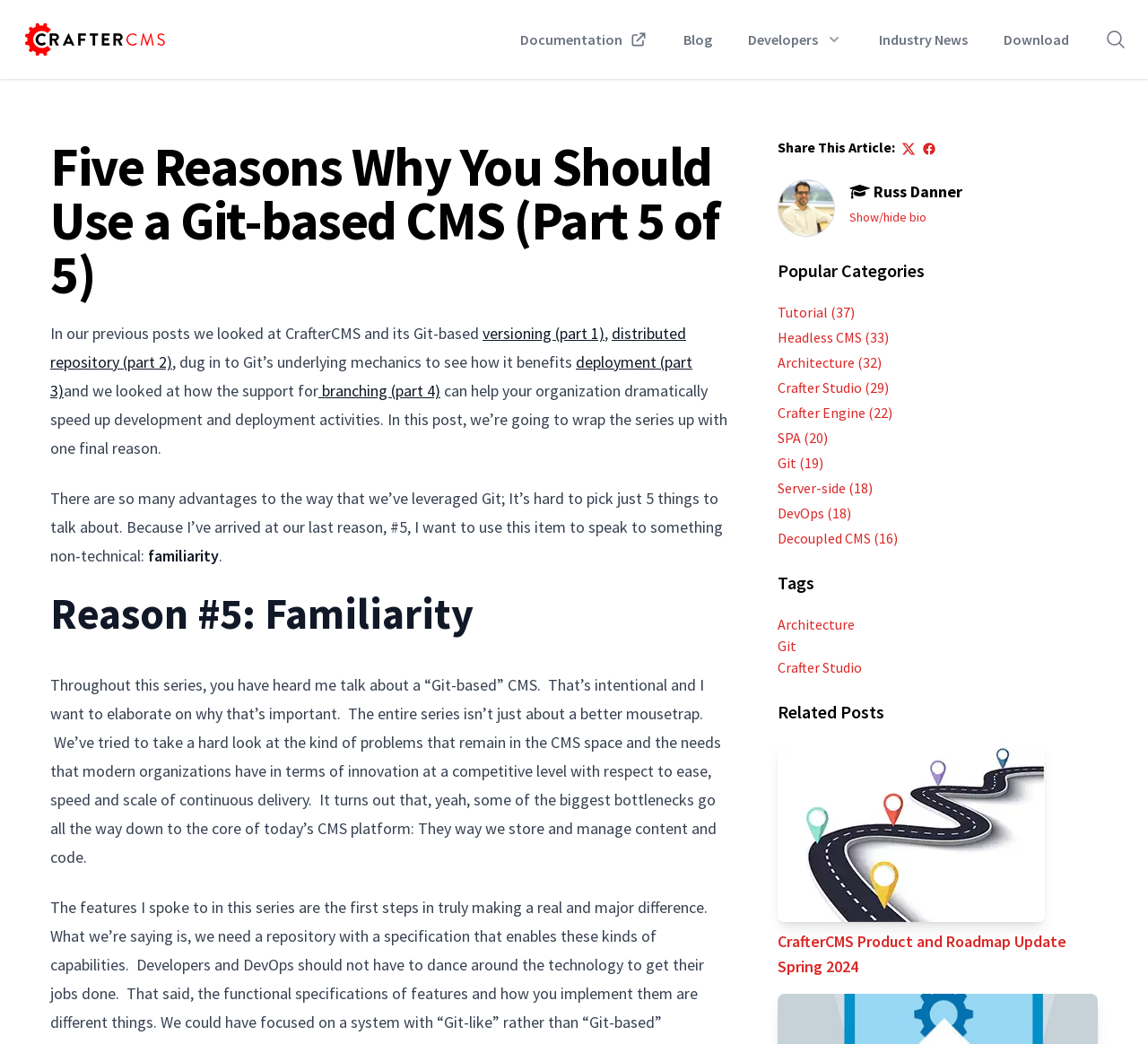Who is the author of the blog post?
Answer the question with a detailed and thorough explanation.

I found the answer by looking at the bottom of the webpage, where it says ' Russ Danner' next to a photo of the author. This suggests that Russ Danner is the author of the blog post.